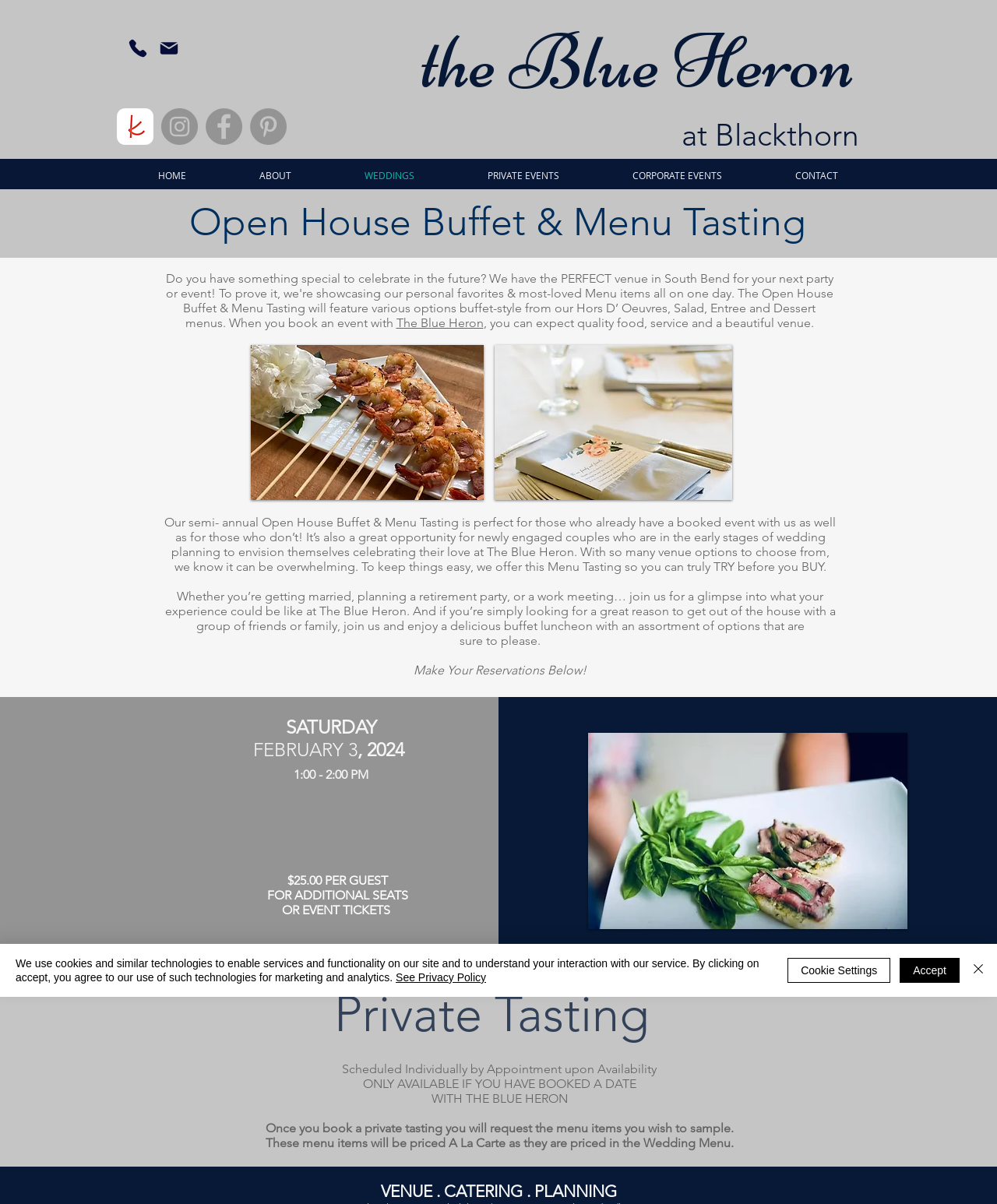Show the bounding box coordinates of the element that should be clicked to complete the task: "Search for something".

[0.645, 0.048, 0.882, 0.076]